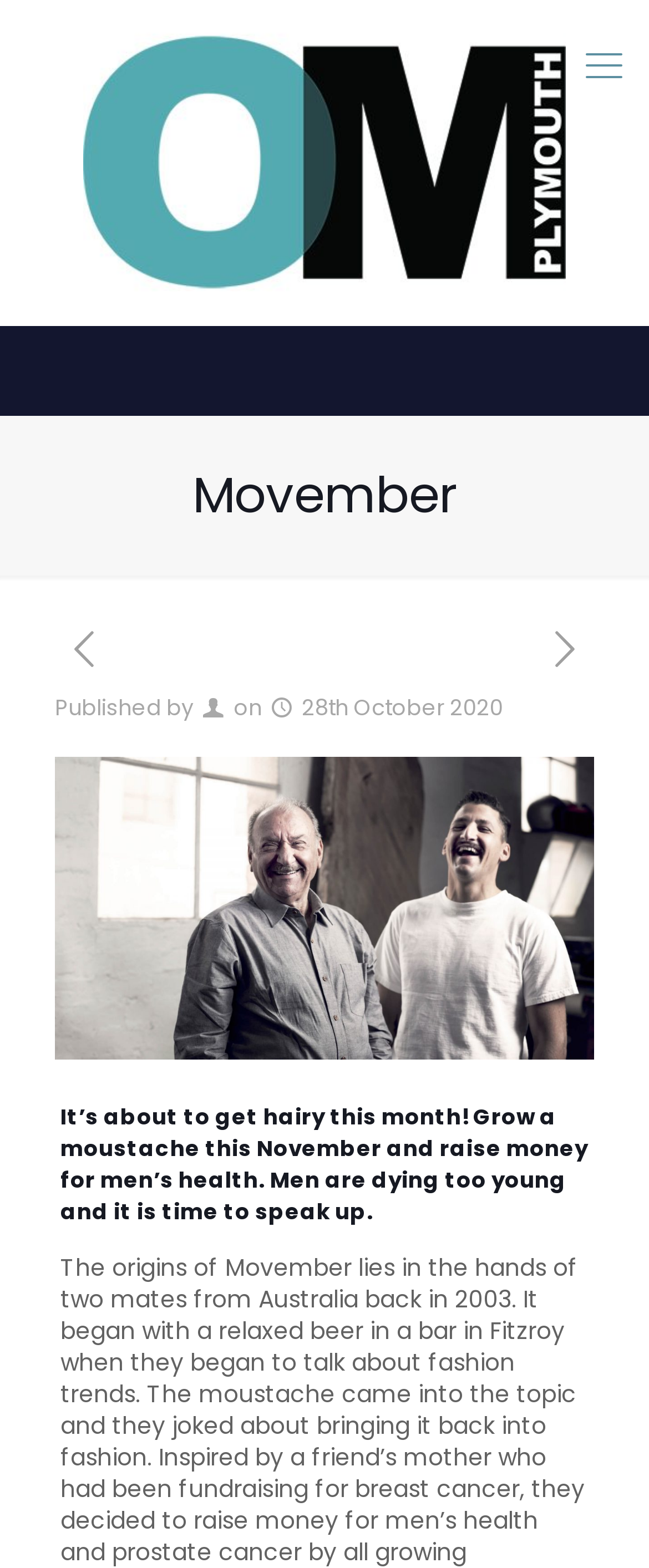Given the element description, predict the bounding box coordinates in the format (top-left x, top-left y, bottom-right x, bottom-right y). Make sure all values are between 0 and 1. Here is the element description: aria-label="previous post"

[0.085, 0.399, 0.174, 0.431]